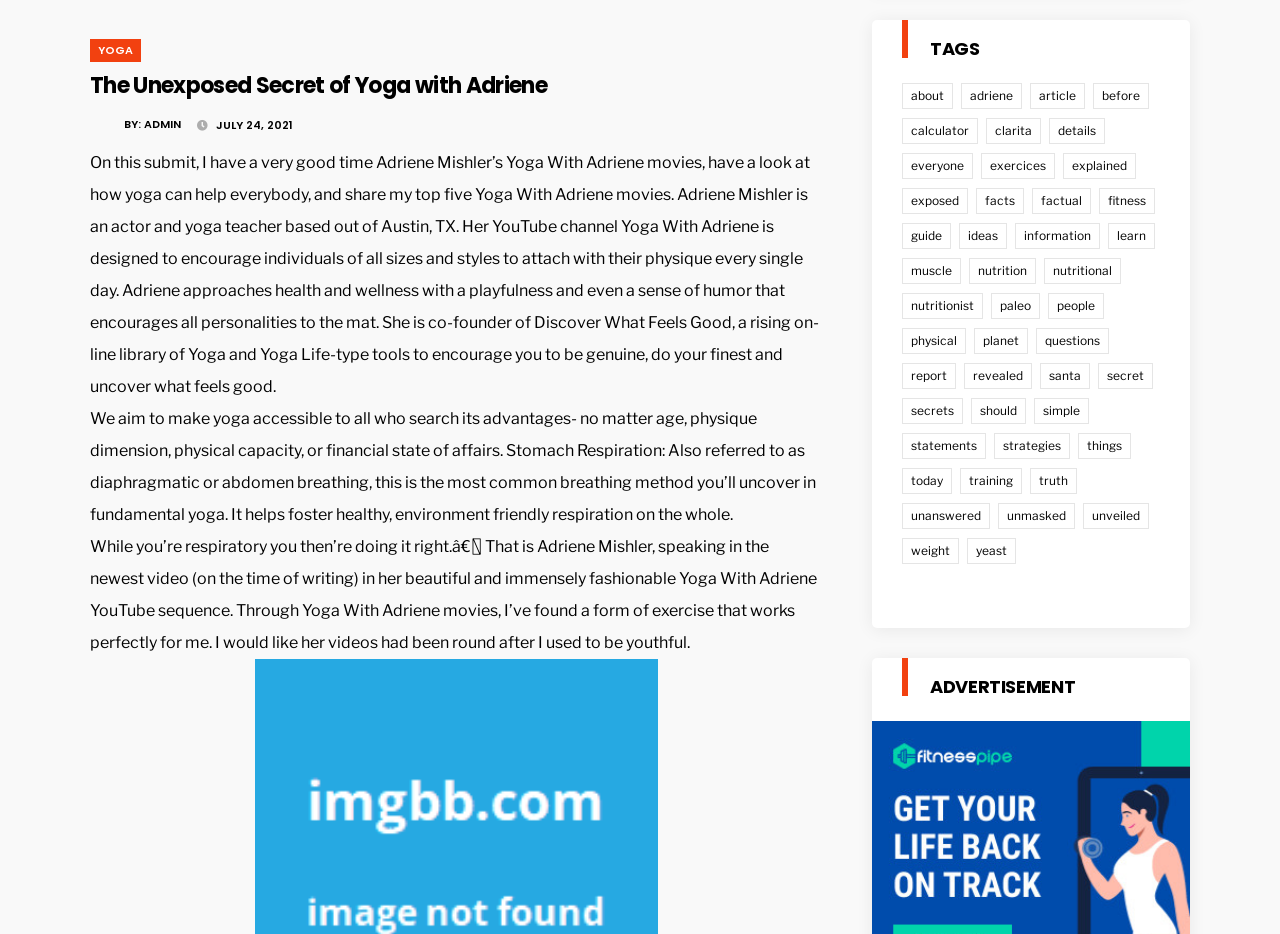Locate the bounding box coordinates of the element you need to click to accomplish the task described by this instruction: "Read the article by ADMIN".

[0.112, 0.124, 0.141, 0.141]